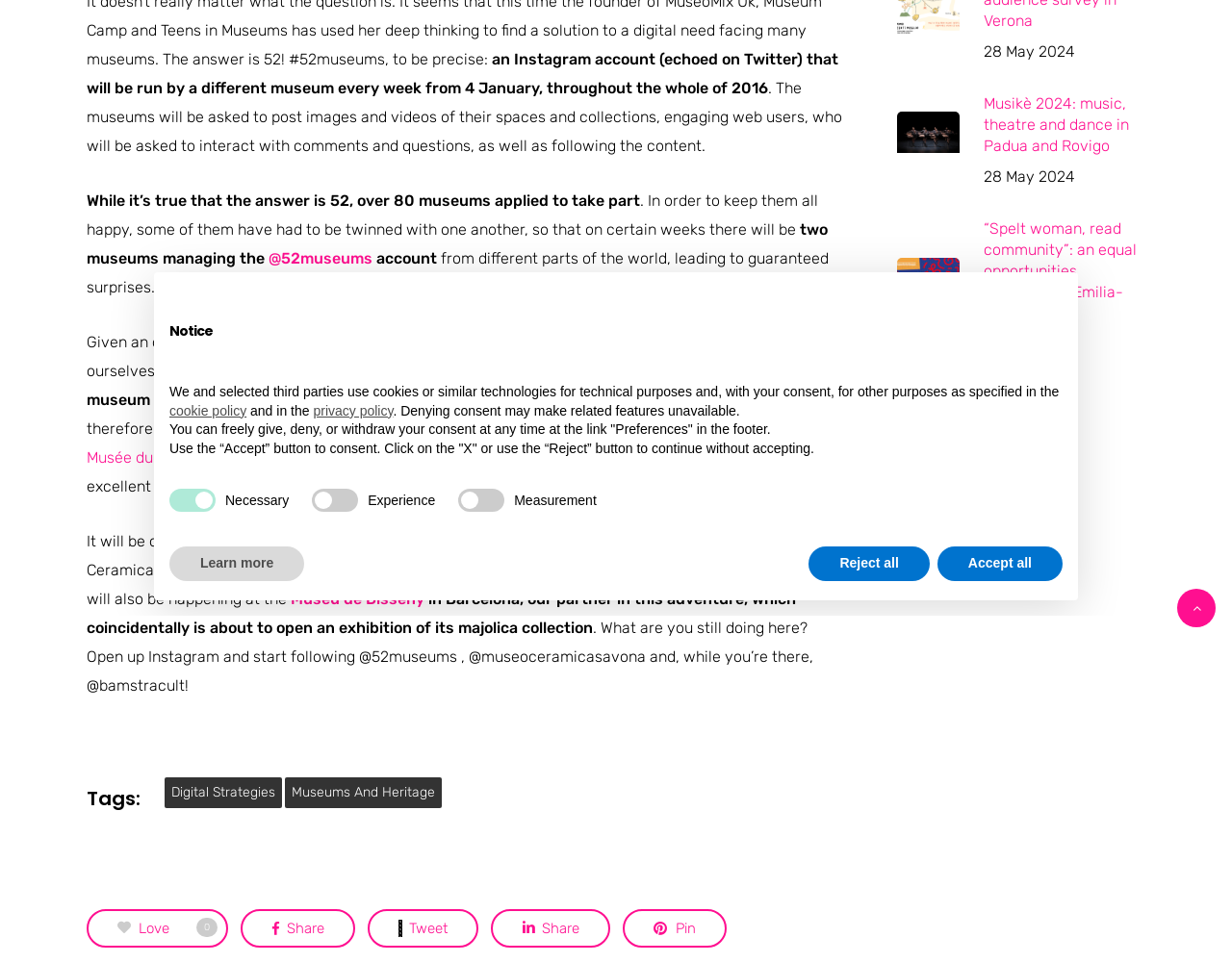Using the element description provided, determine the bounding box coordinates in the format (top-left x, top-left y, bottom-right x, bottom-right y). Ensure that all values are floating point numbers between 0 and 1. Element description: July 31, 2023July 31, 2023

None